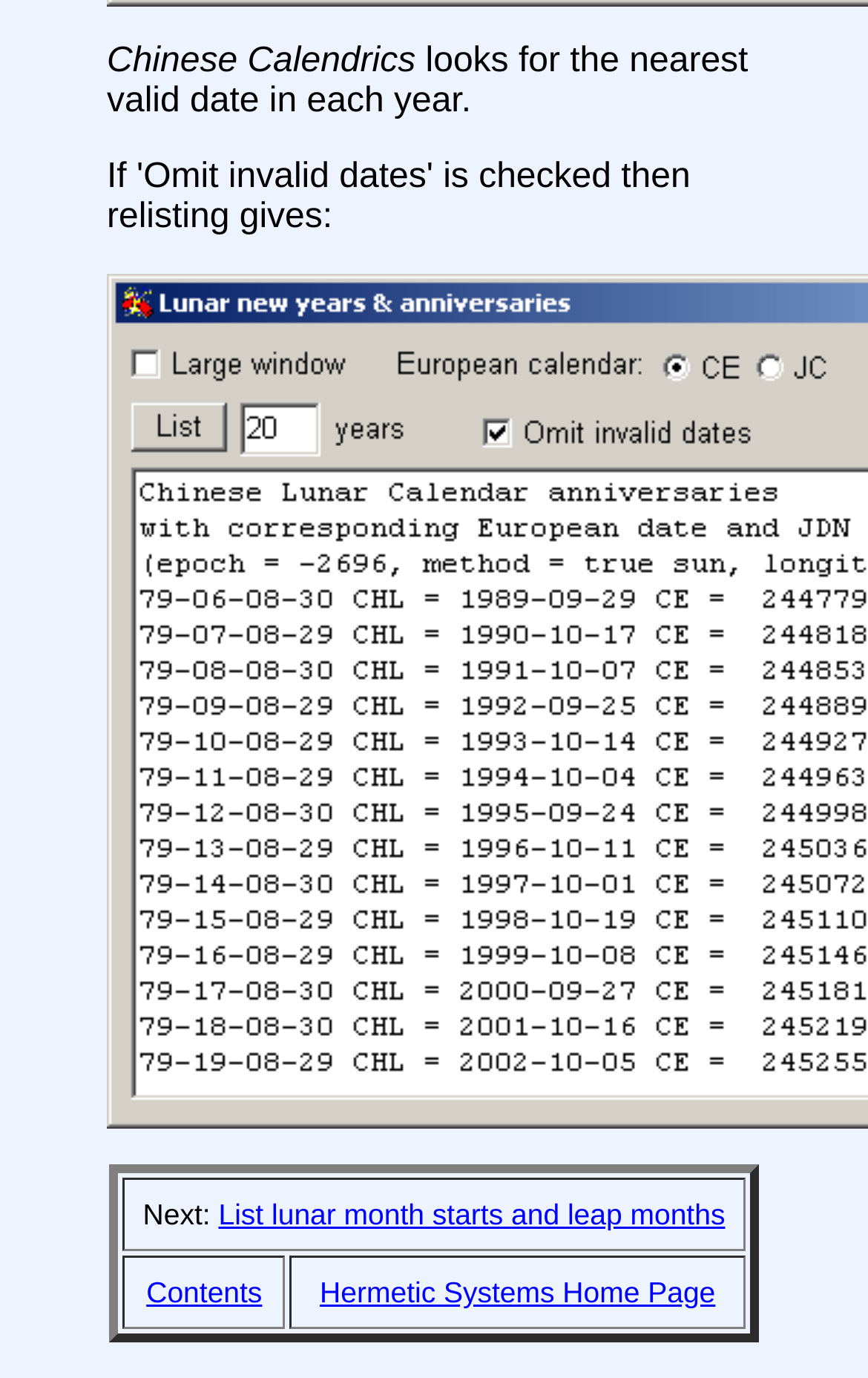Provide the bounding box coordinates of the HTML element described by the text: "Hermetic Systems Home Page". The coordinates should be in the format [left, top, right, bottom] with values between 0 and 1.

[0.368, 0.924, 0.824, 0.952]